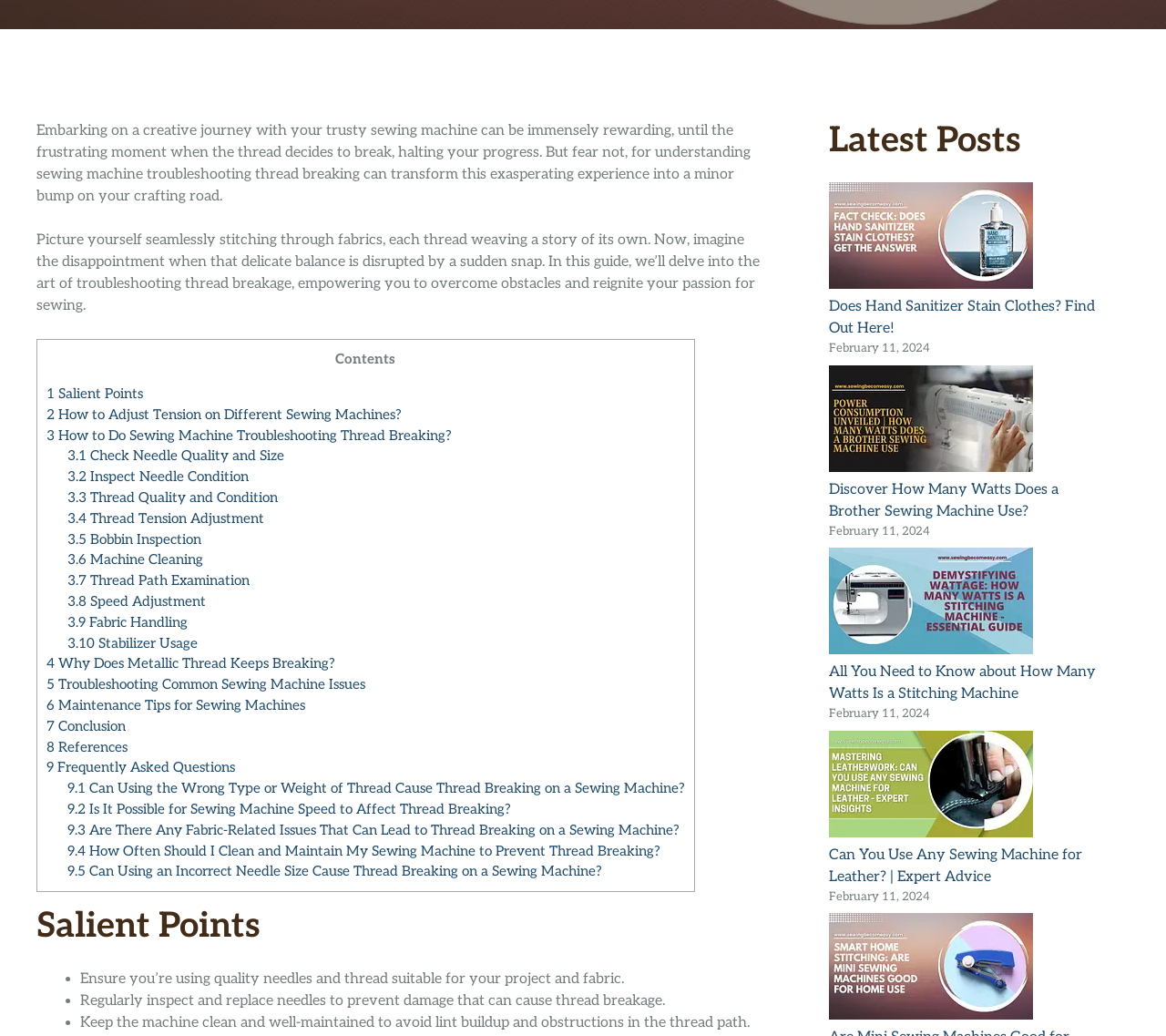Given the element description: "3.3 Thread Quality and Condition", predict the bounding box coordinates of the UI element it refers to, using four float numbers between 0 and 1, i.e., [left, top, right, bottom].

[0.058, 0.472, 0.238, 0.488]